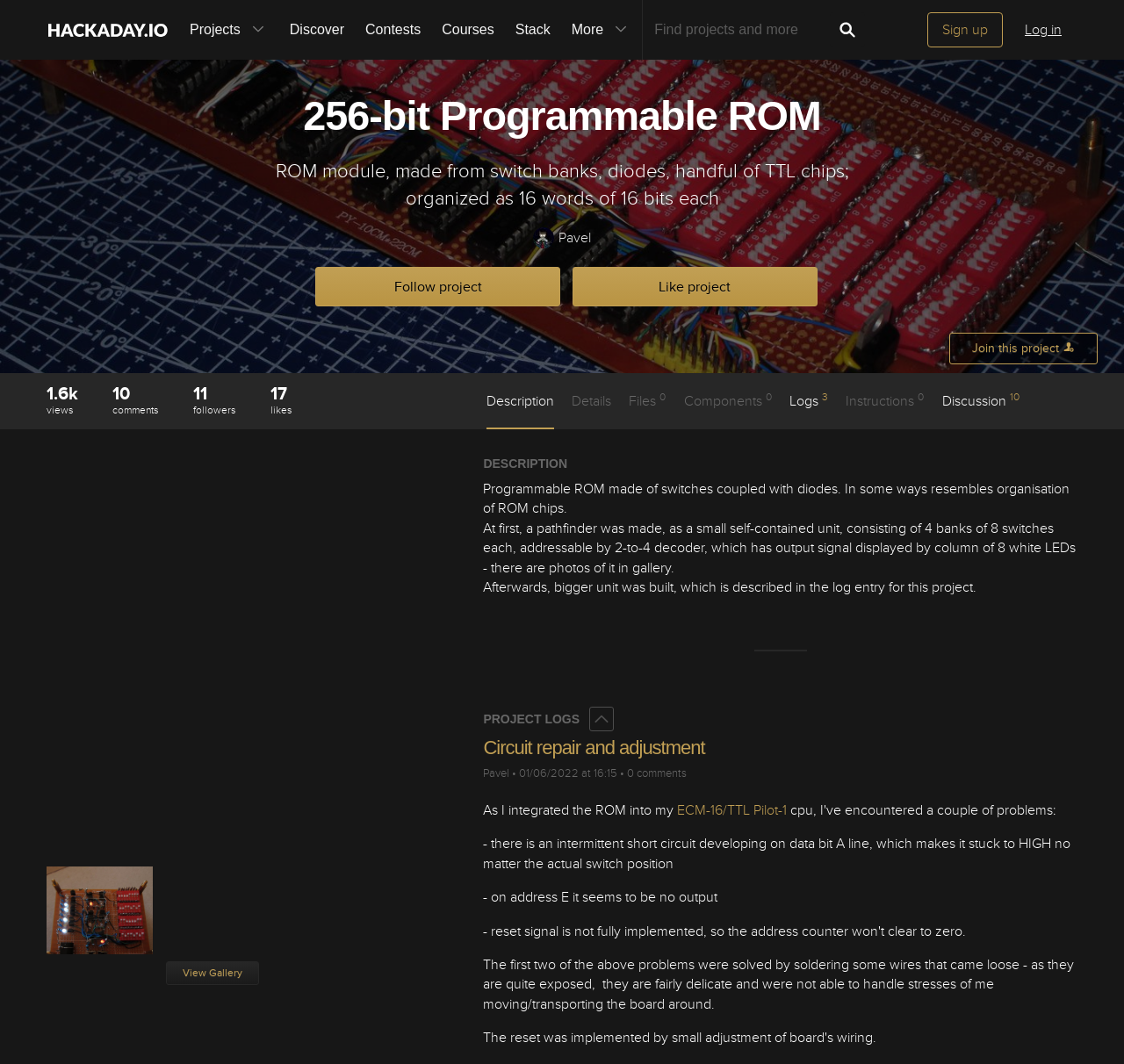Find the bounding box coordinates of the clickable element required to execute the following instruction: "View project description". Provide the coordinates as four float numbers between 0 and 1, i.e., [left, top, right, bottom].

[0.43, 0.451, 0.952, 0.486]